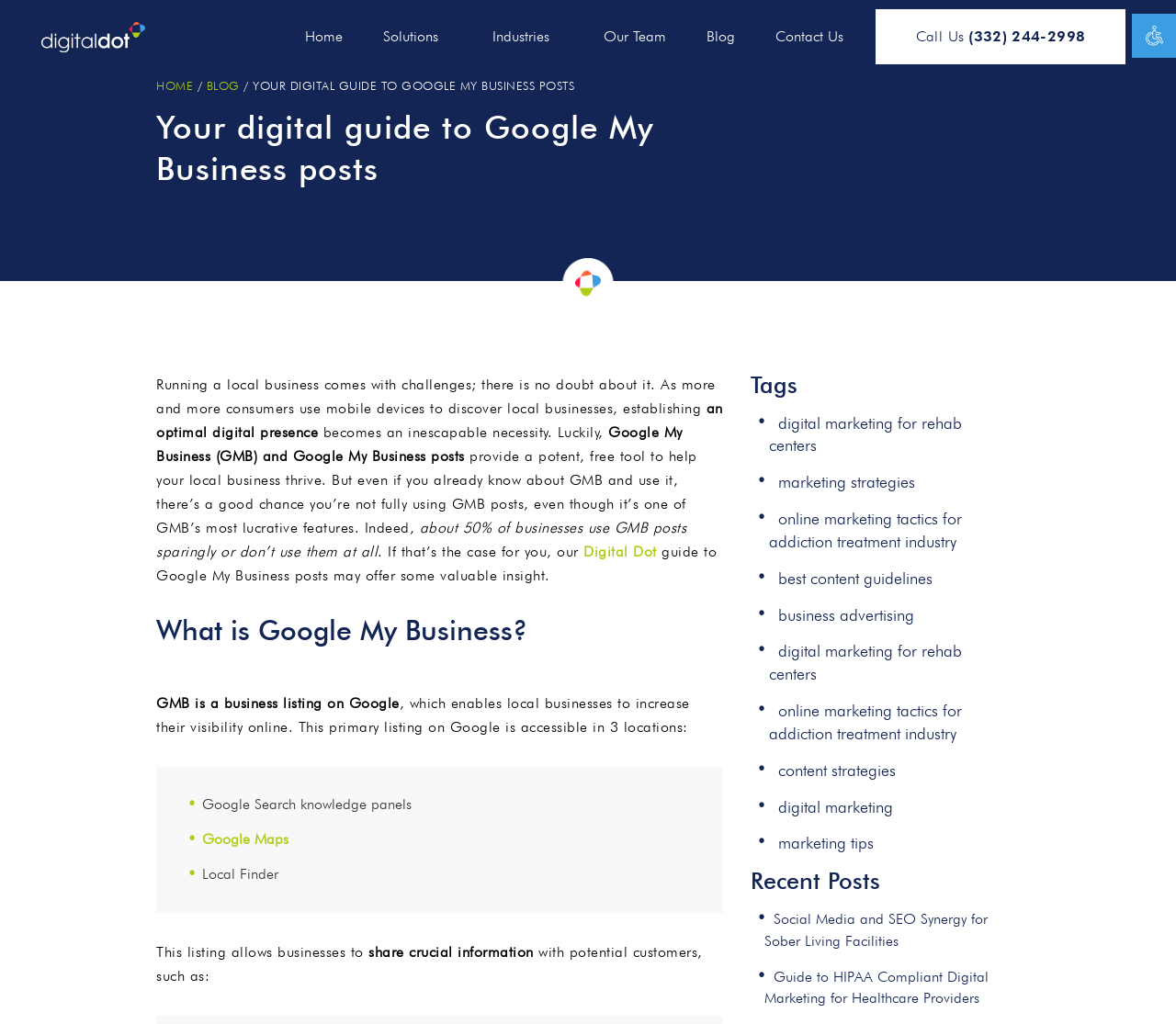What is the name of the company?
Give a thorough and detailed response to the question.

The name of the company can be found in the top-left corner of the webpage, where it says 'Your digital guide to Google My Business posts • Digital Dot'. This is likely the company name and the title of the webpage.